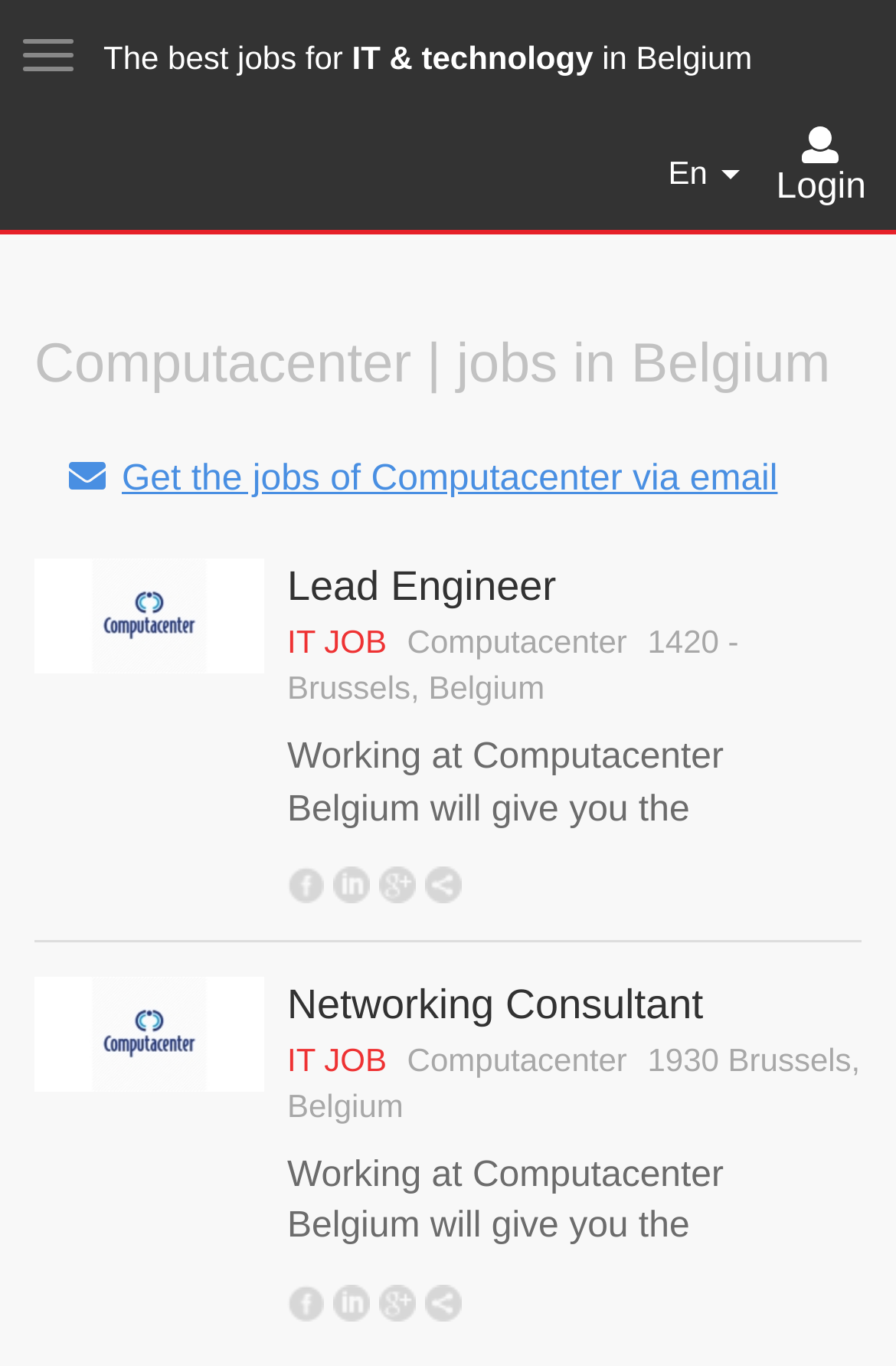Answer in one word or a short phrase: 
What is the company name?

Computacenter